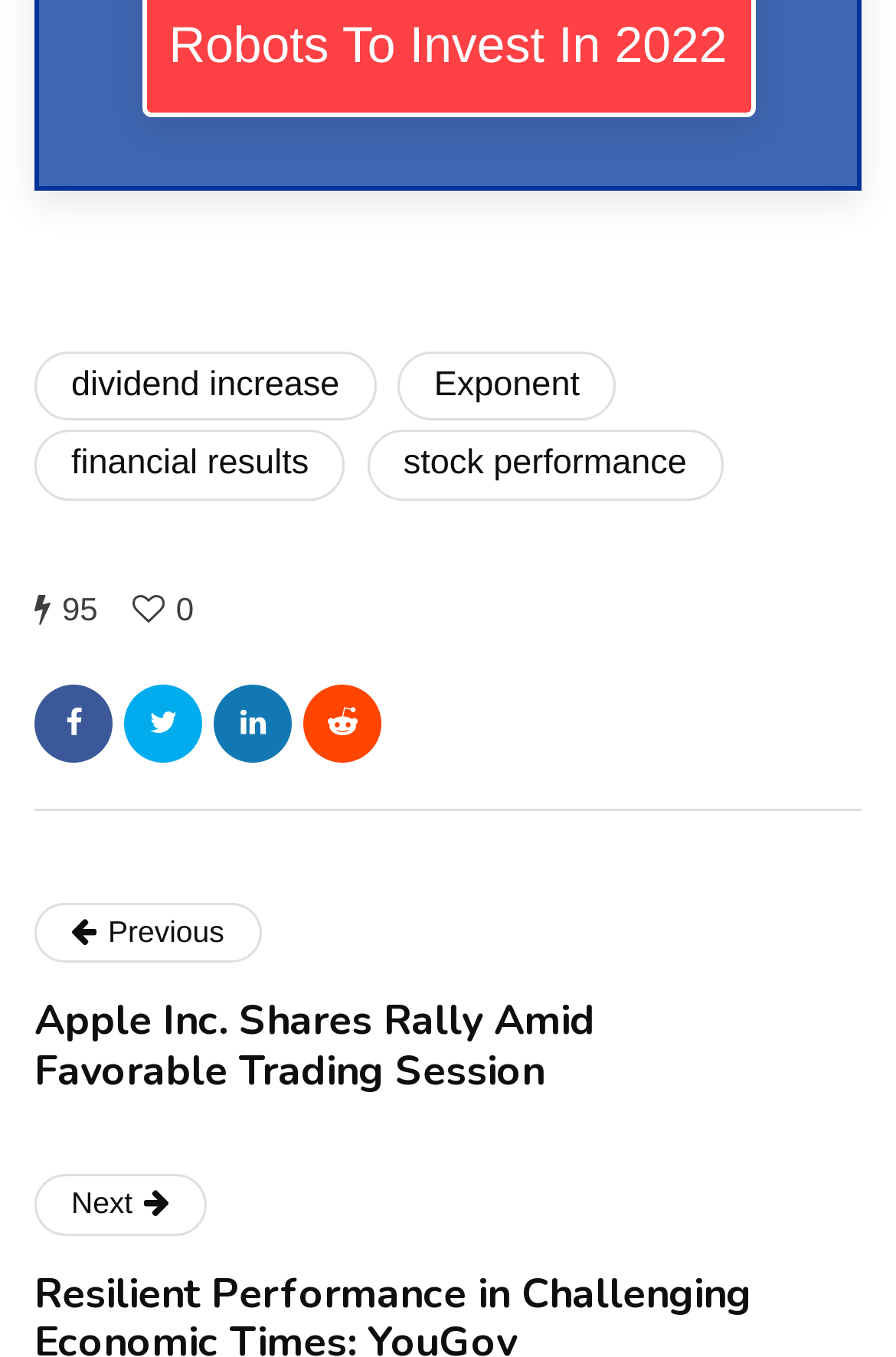Answer the question below using just one word or a short phrase: 
How many icons are there in the middle section?

4